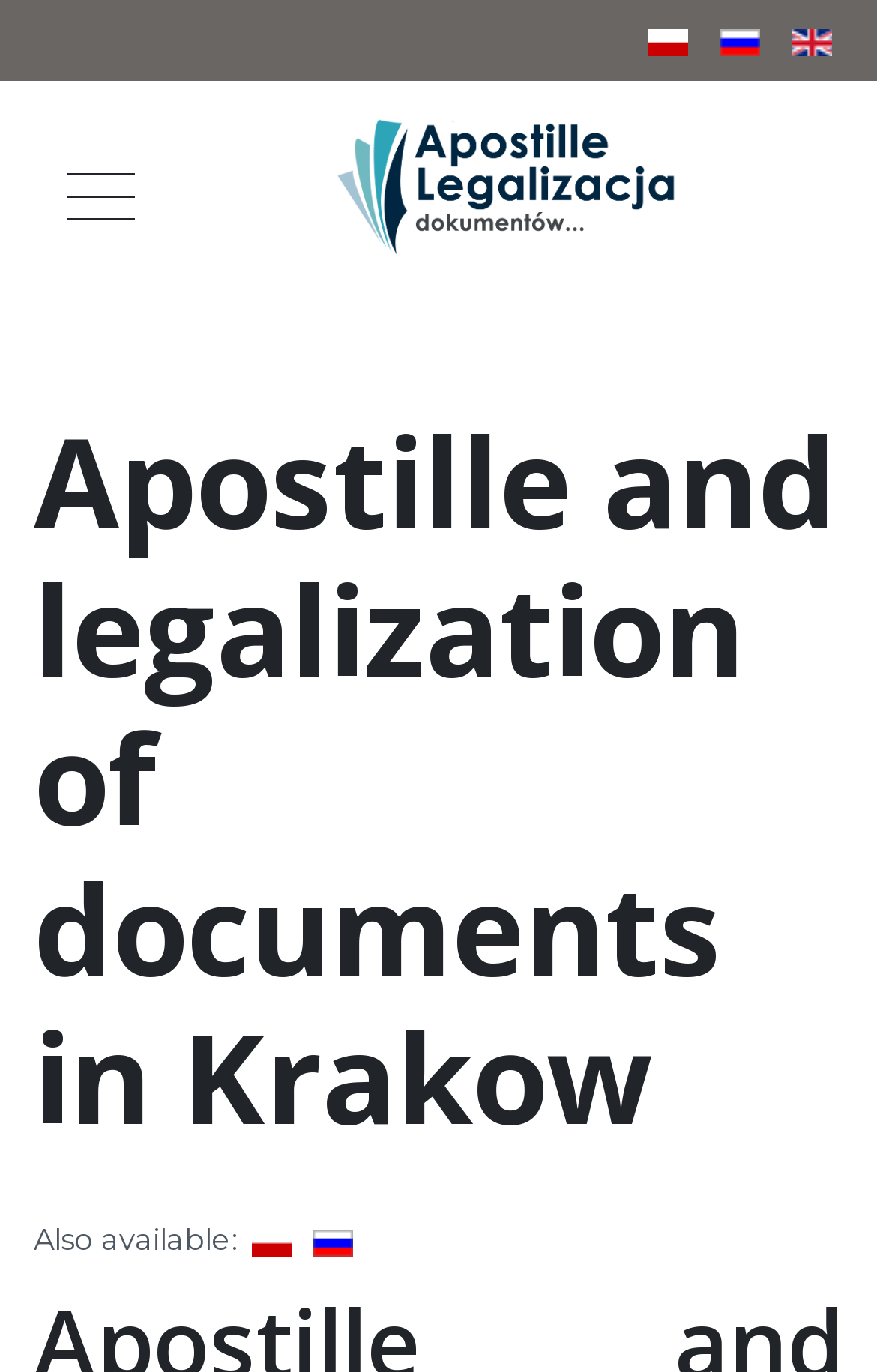Is there a button on the webpage?
Based on the image, answer the question in a detailed manner.

I examined the webpage structure and found a button element with no text, which indicates that there is a button on the webpage.